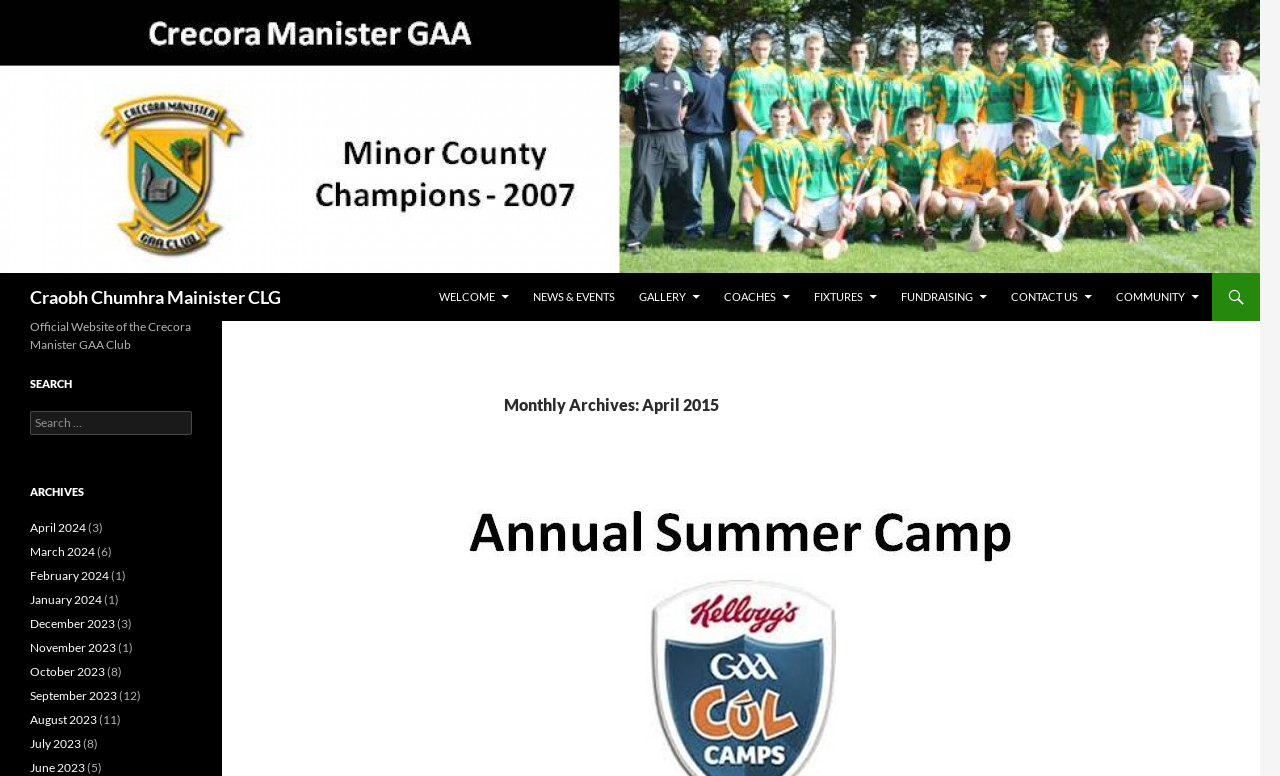Locate the bounding box of the UI element described in the following text: "Craobh Chumhra Mainister CLG".

[0.023, 0.369, 0.22, 0.397]